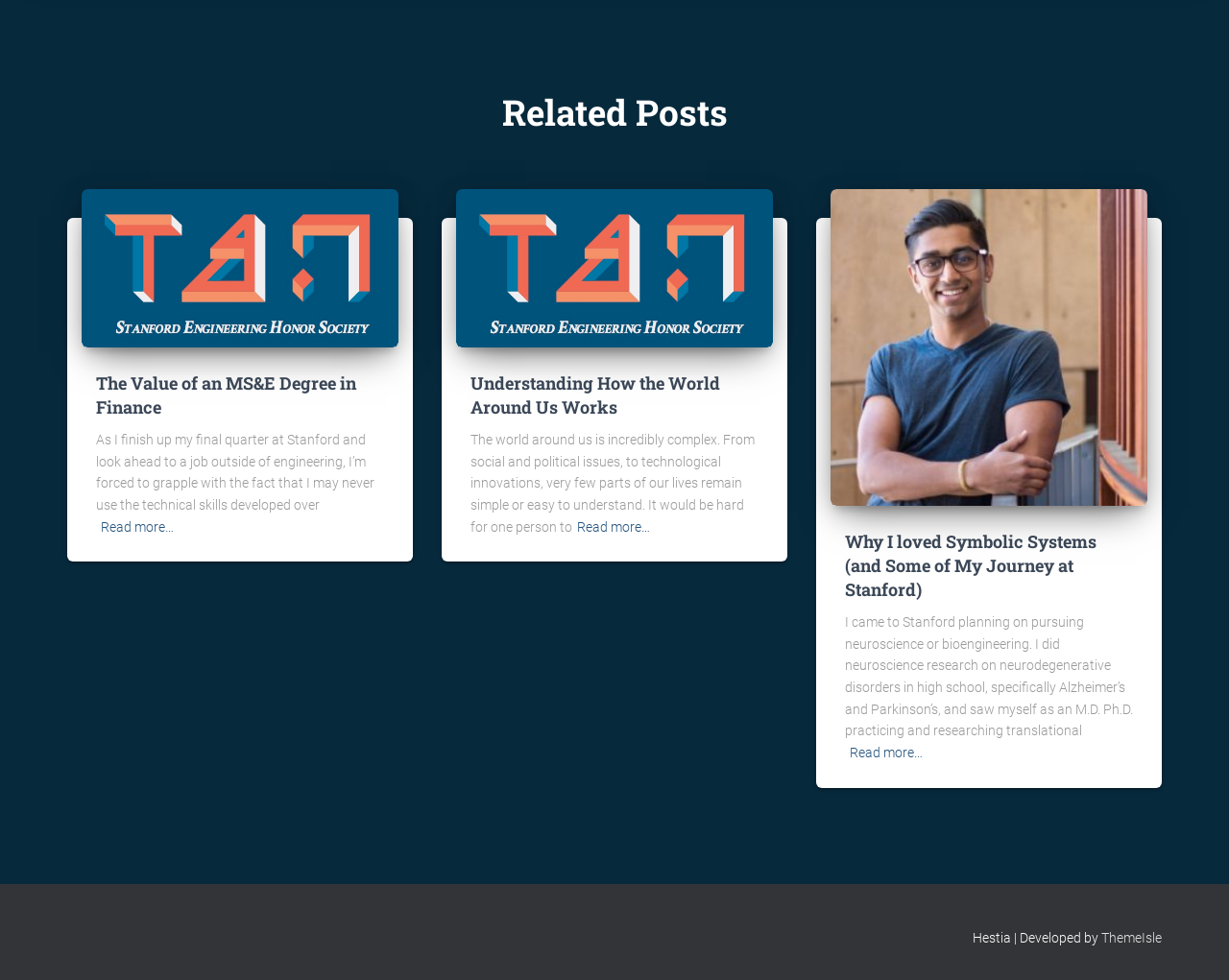Based on the image, please respond to the question with as much detail as possible:
What is the topic of the second related post?

I looked at the second related post heading, which is 'Understanding How the World Around Us Works'.